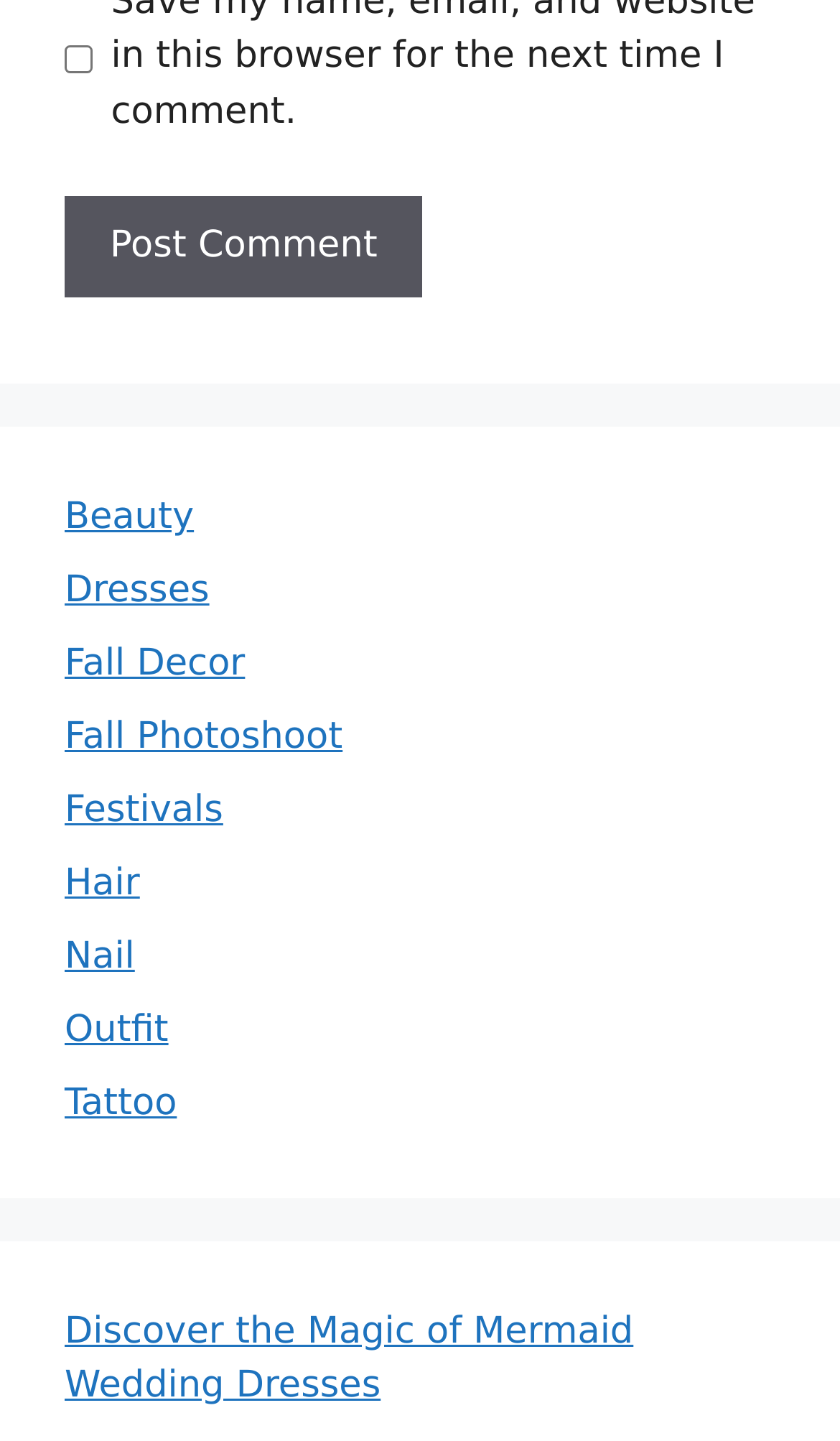Provide a brief response to the question below using a single word or phrase: 
What is the purpose of the checkbox?

Save comment info